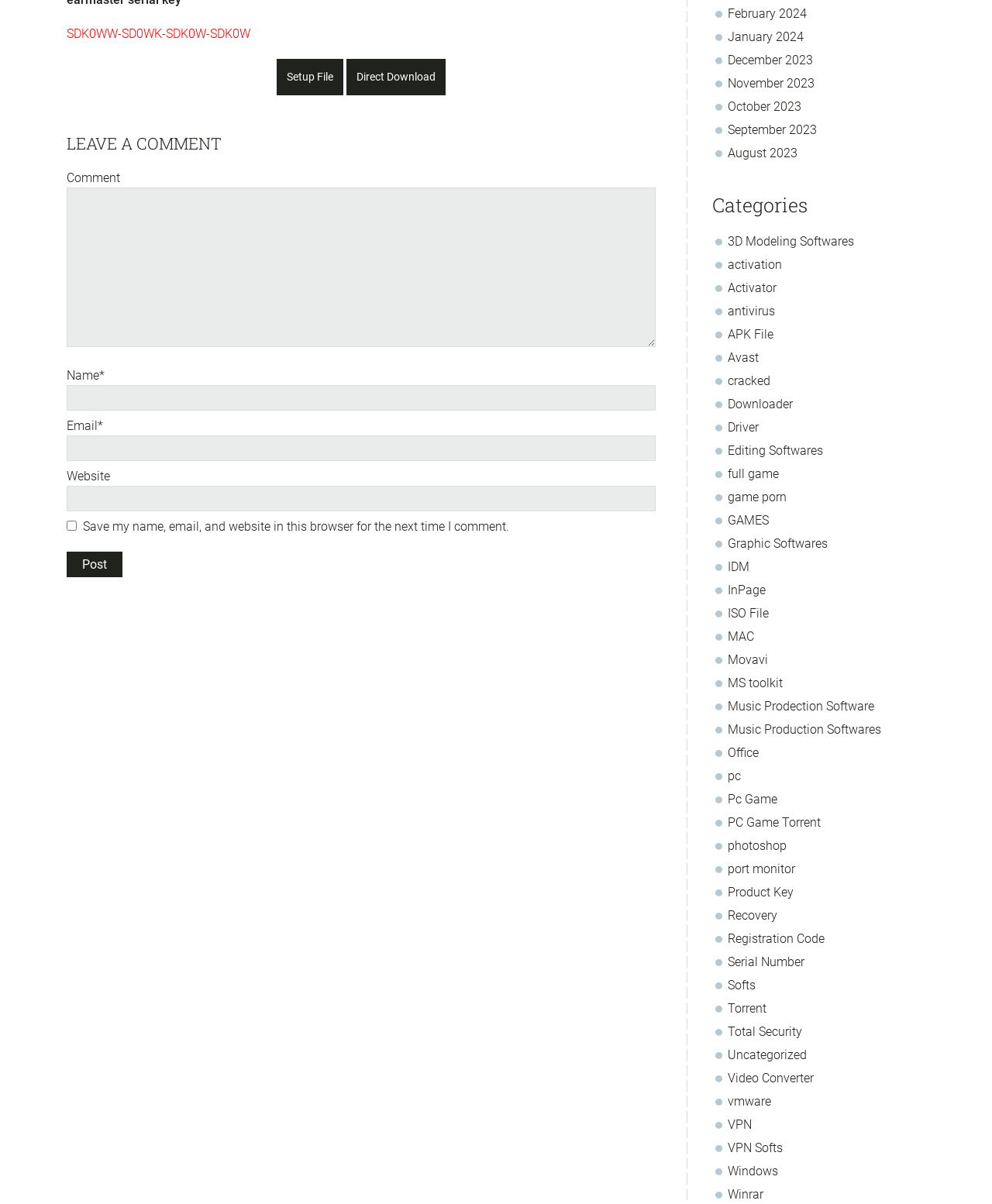Please identify the bounding box coordinates of the clickable region that I should interact with to perform the following instruction: "Select the 3D Modeling Softwares category". The coordinates should be expressed as four float numbers between 0 and 1, i.e., [left, top, right, bottom].

[0.734, 0.194, 0.861, 0.207]